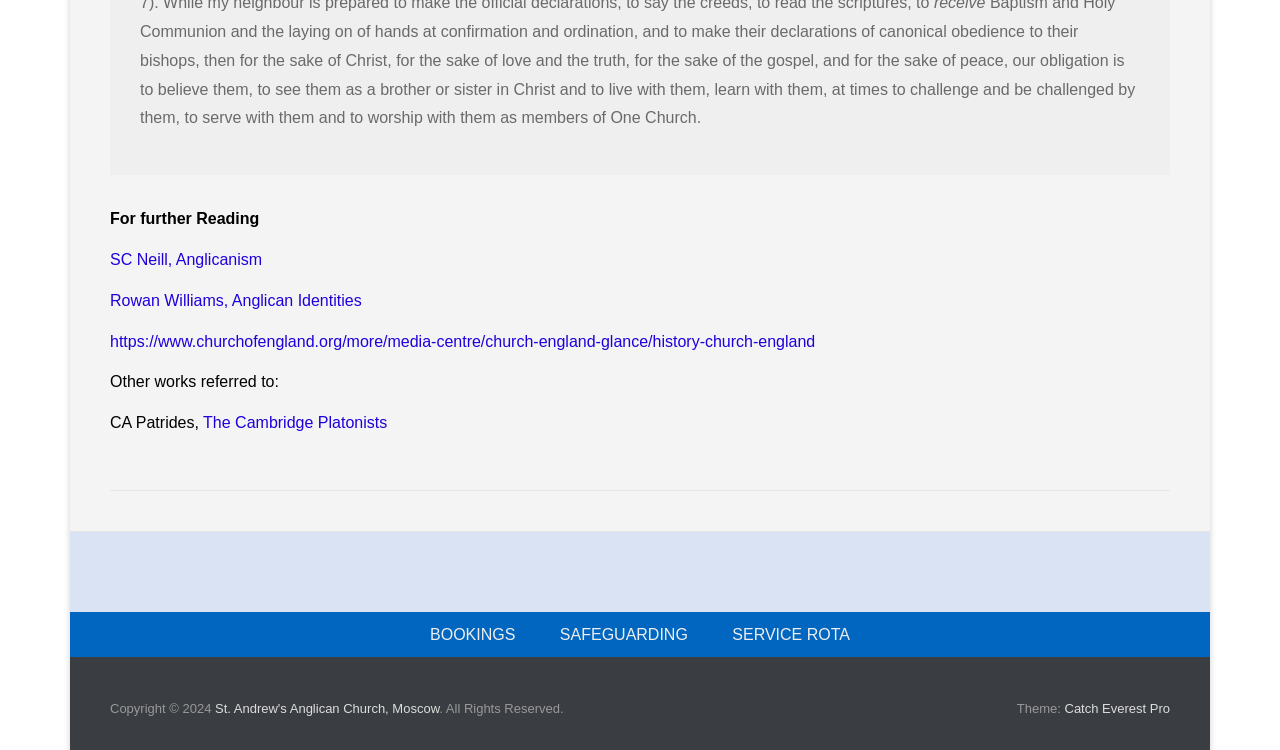Using the information in the image, give a detailed answer to the following question: What is the theme of the webpage?

The text at the bottom of the page mentions 'Theme: Catch Everest Pro', which suggests that this is the theme of the webpage.